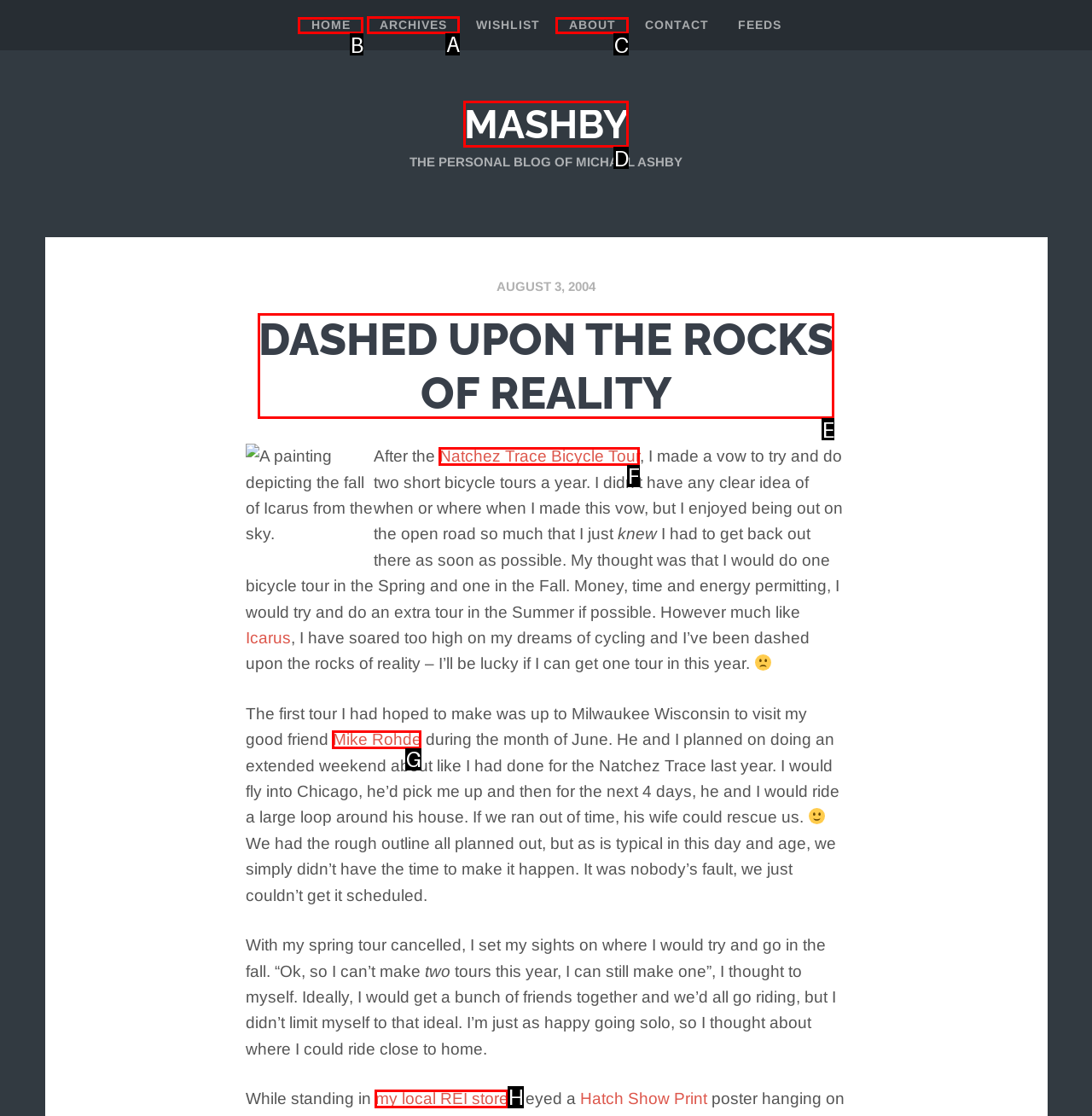Indicate the letter of the UI element that should be clicked to accomplish the task: view archives. Answer with the letter only.

A